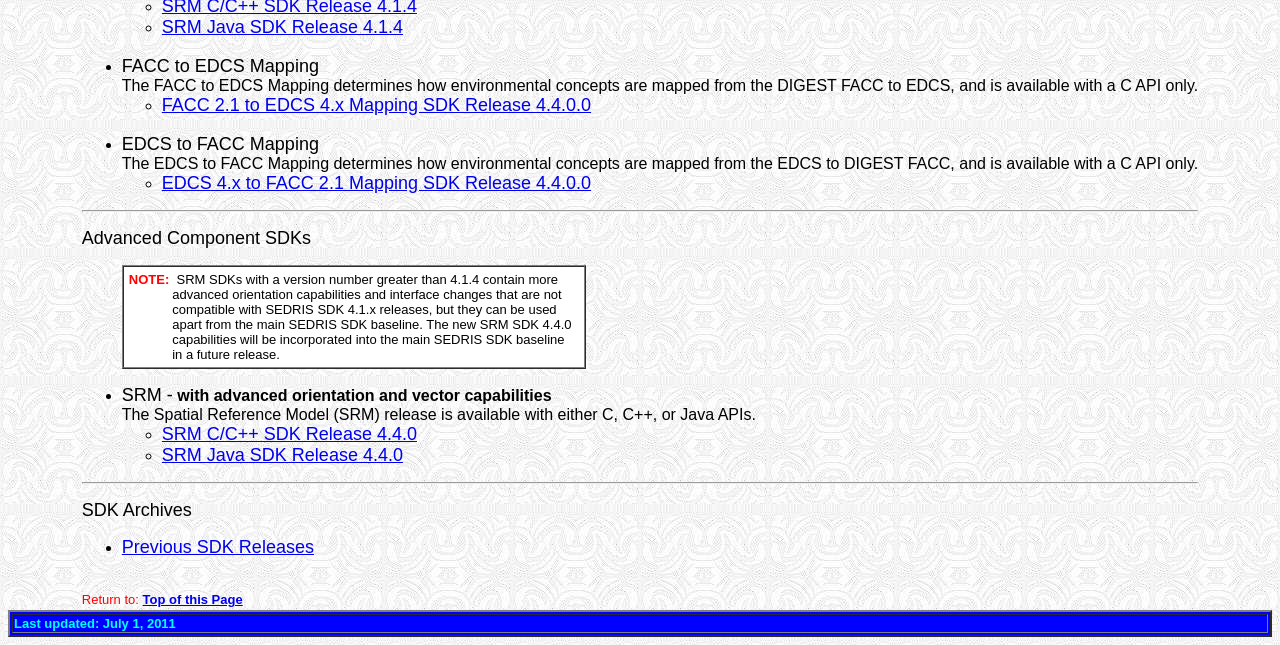Find the bounding box of the UI element described as follows: "Proudly powered by WordPress".

None